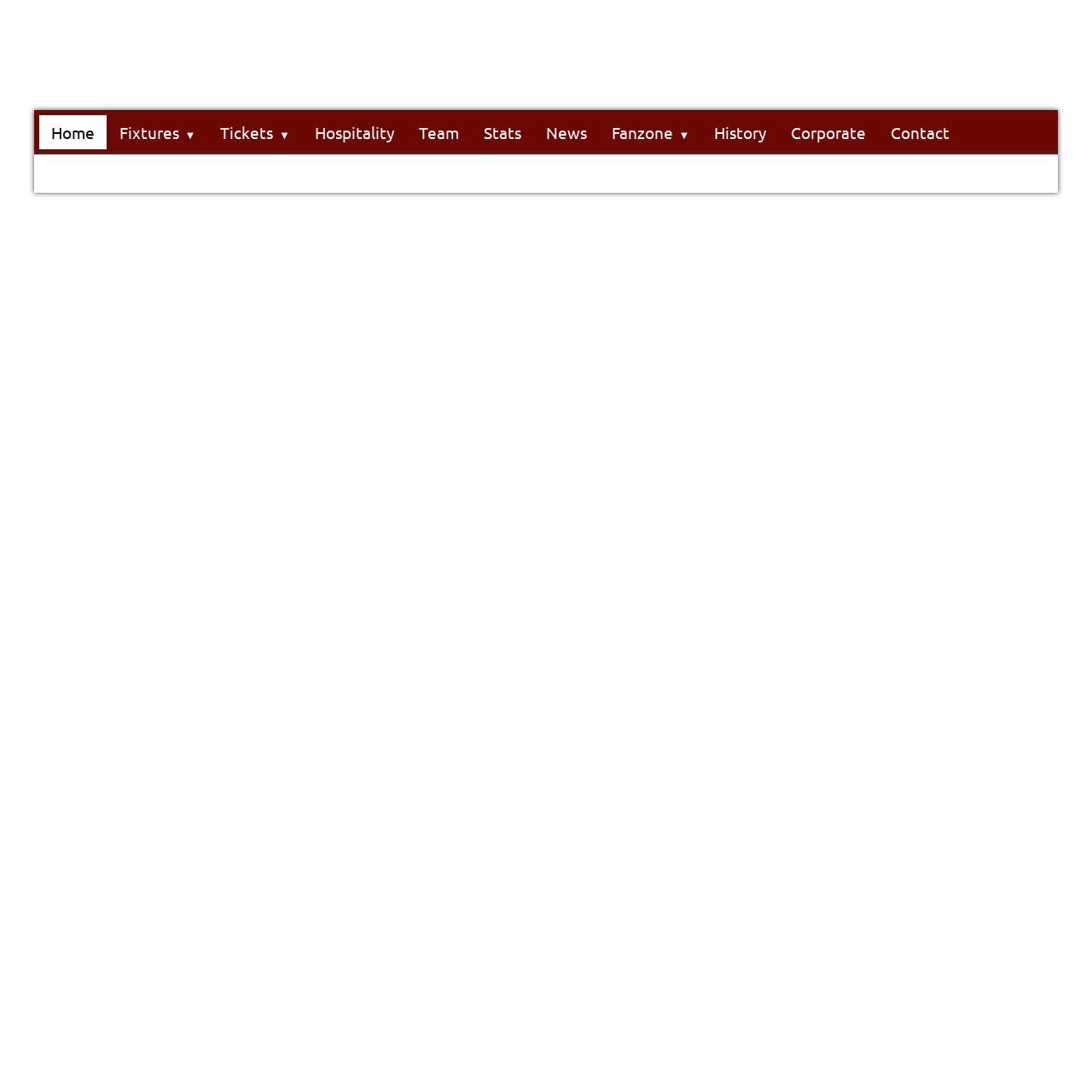Indicate the bounding box coordinates of the clickable region to achieve the following instruction: "Go to Shop."

[0.833, 0.01, 0.863, 0.034]